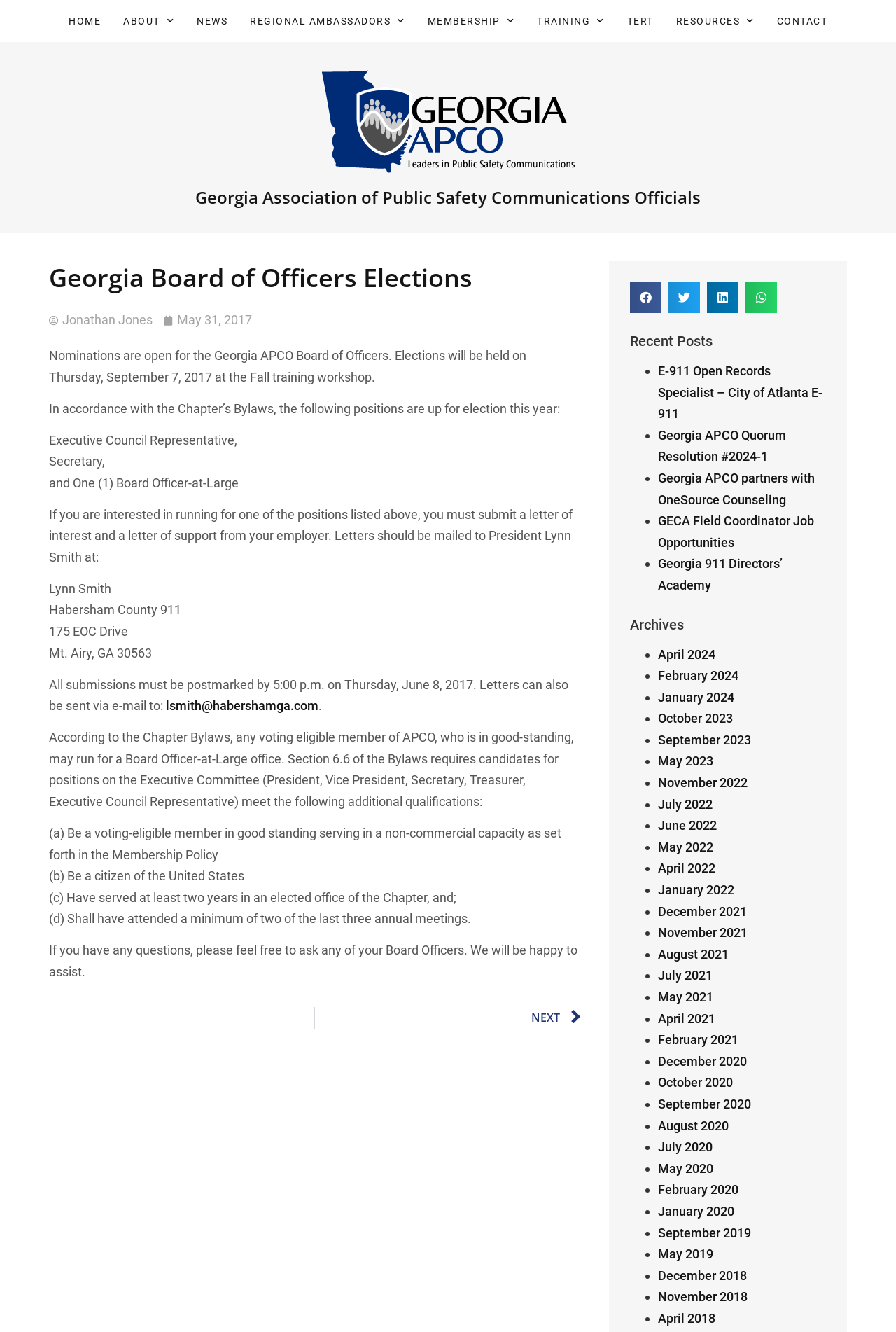Determine the bounding box coordinates of the target area to click to execute the following instruction: "Share on facebook."

[0.703, 0.211, 0.738, 0.235]